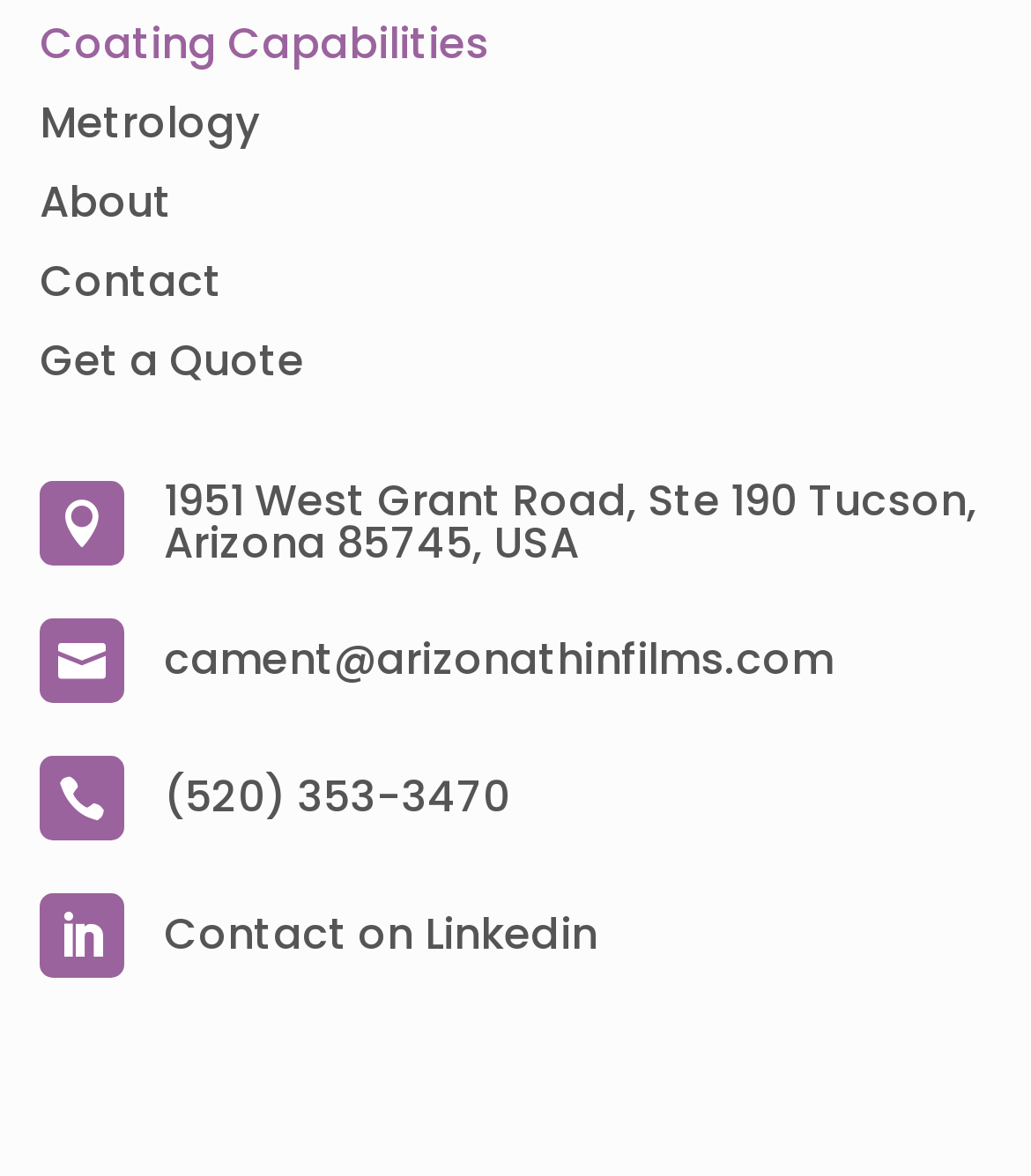Kindly determine the bounding box coordinates for the clickable area to achieve the given instruction: "Click on Coating Capabilities".

[0.038, 0.022, 0.474, 0.072]